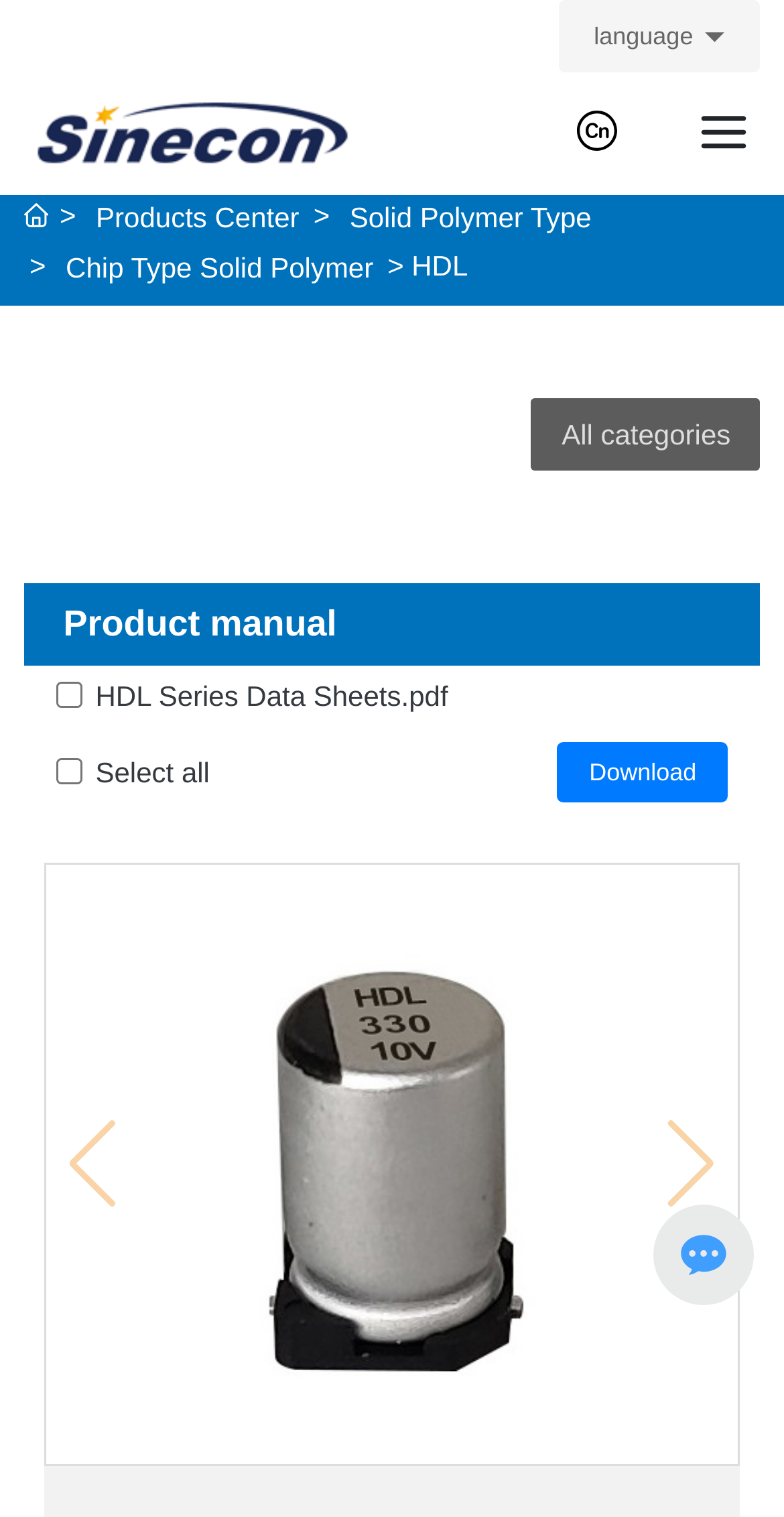Select the bounding box coordinates of the element I need to click to carry out the following instruction: "Go to next slide".

[0.847, 0.738, 0.916, 0.796]